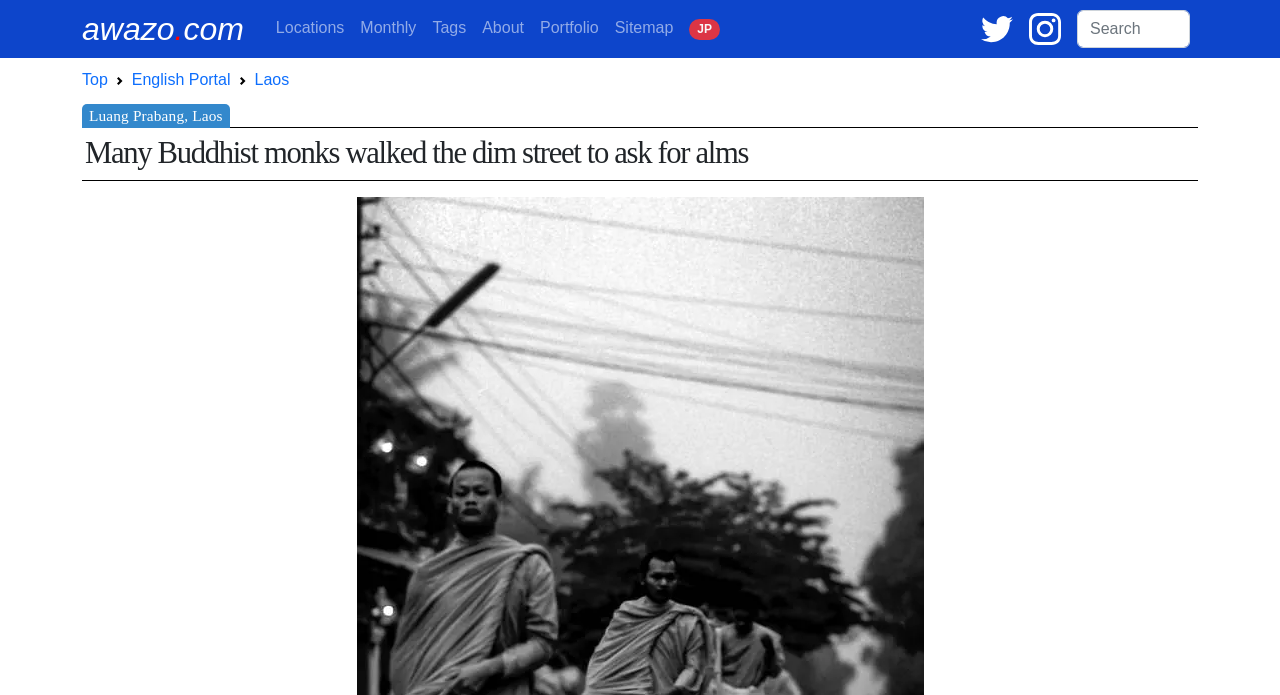Locate the bounding box coordinates of the element's region that should be clicked to carry out the following instruction: "search for something". The coordinates need to be four float numbers between 0 and 1, i.e., [left, top, right, bottom].

[0.841, 0.014, 0.93, 0.069]